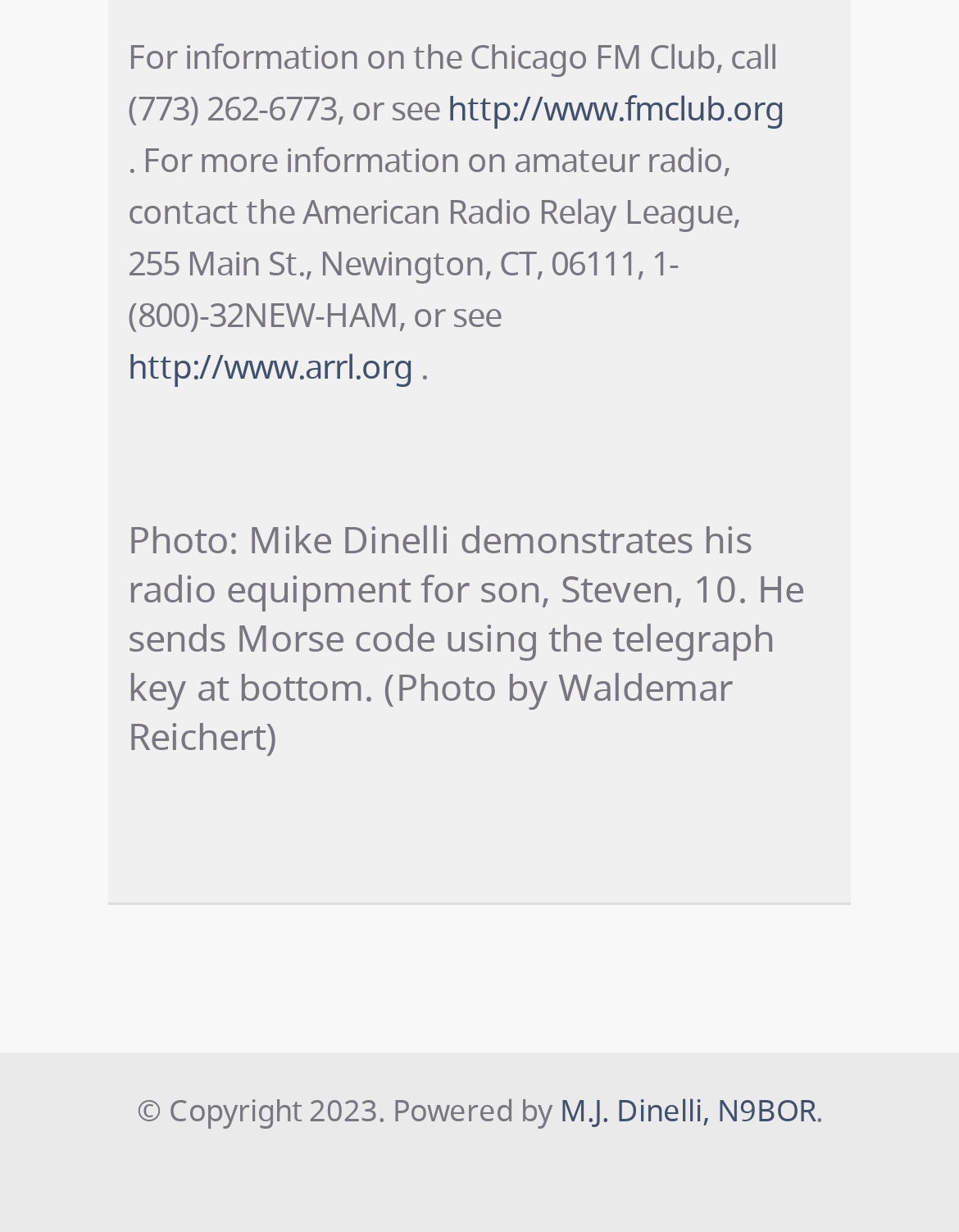What is the age of Steven in the photo?
Please answer the question as detailed as possible.

The age of Steven can be found in the StaticText element containing the photo description, which states 'Mike Dinelli demonstrates his radio equipment for son, Steven, 10.'